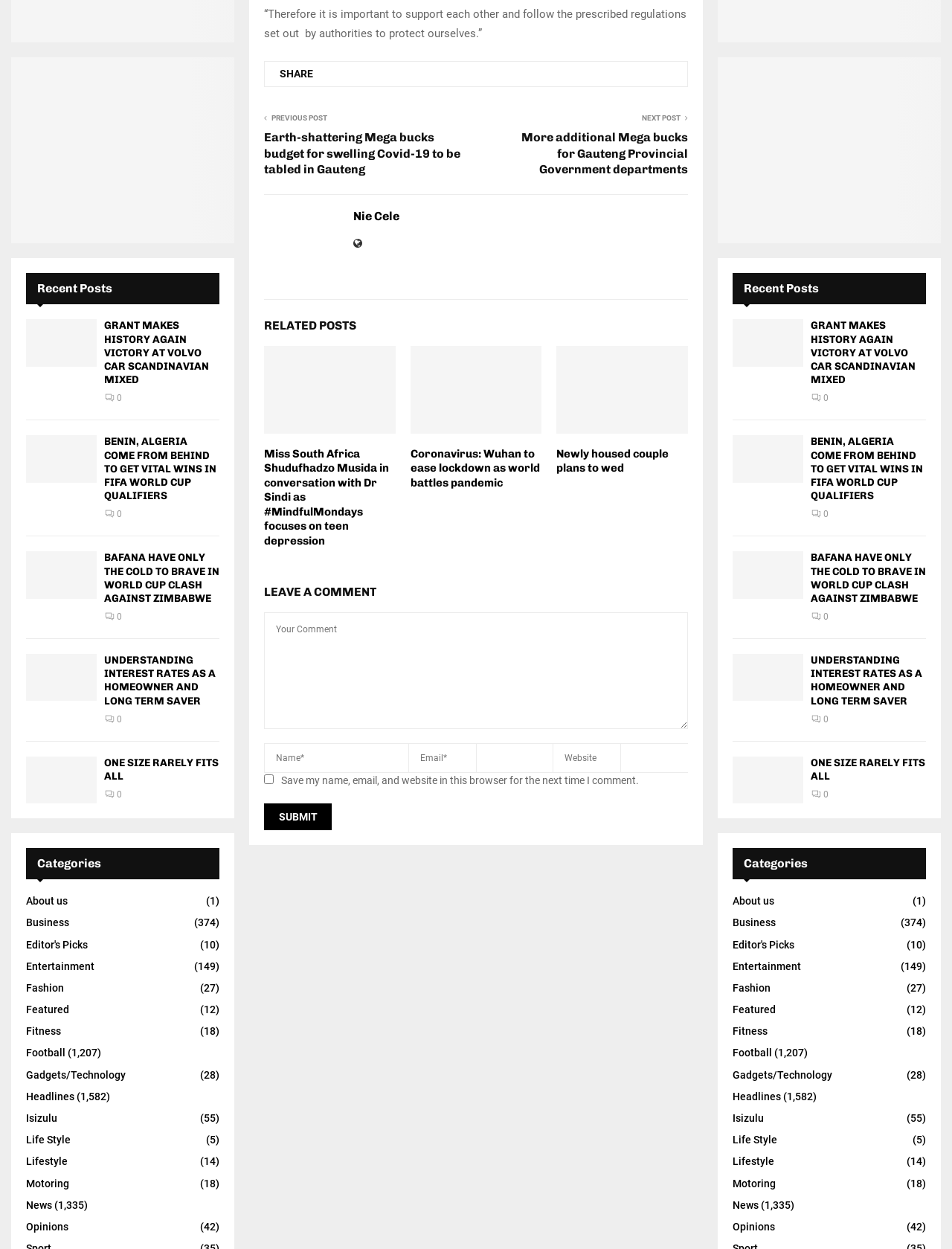Determine the bounding box coordinates of the clickable region to execute the instruction: "Submit the comment". The coordinates should be four float numbers between 0 and 1, denoted as [left, top, right, bottom].

[0.277, 0.643, 0.348, 0.664]